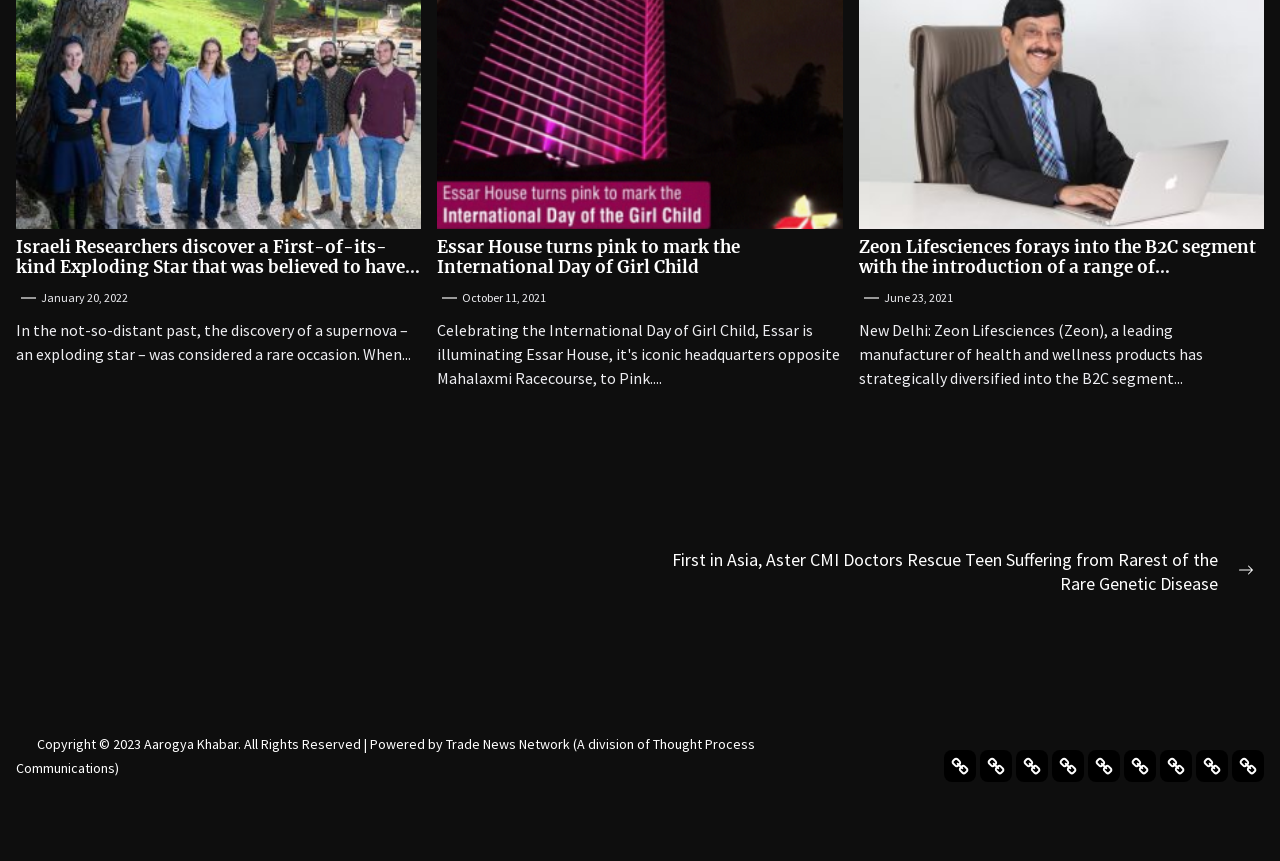Identify the bounding box coordinates for the region of the element that should be clicked to carry out the instruction: "Visit the About Us page". The bounding box coordinates should be four float numbers between 0 and 1, i.e., [left, top, right, bottom].

[0.906, 0.871, 0.931, 0.908]